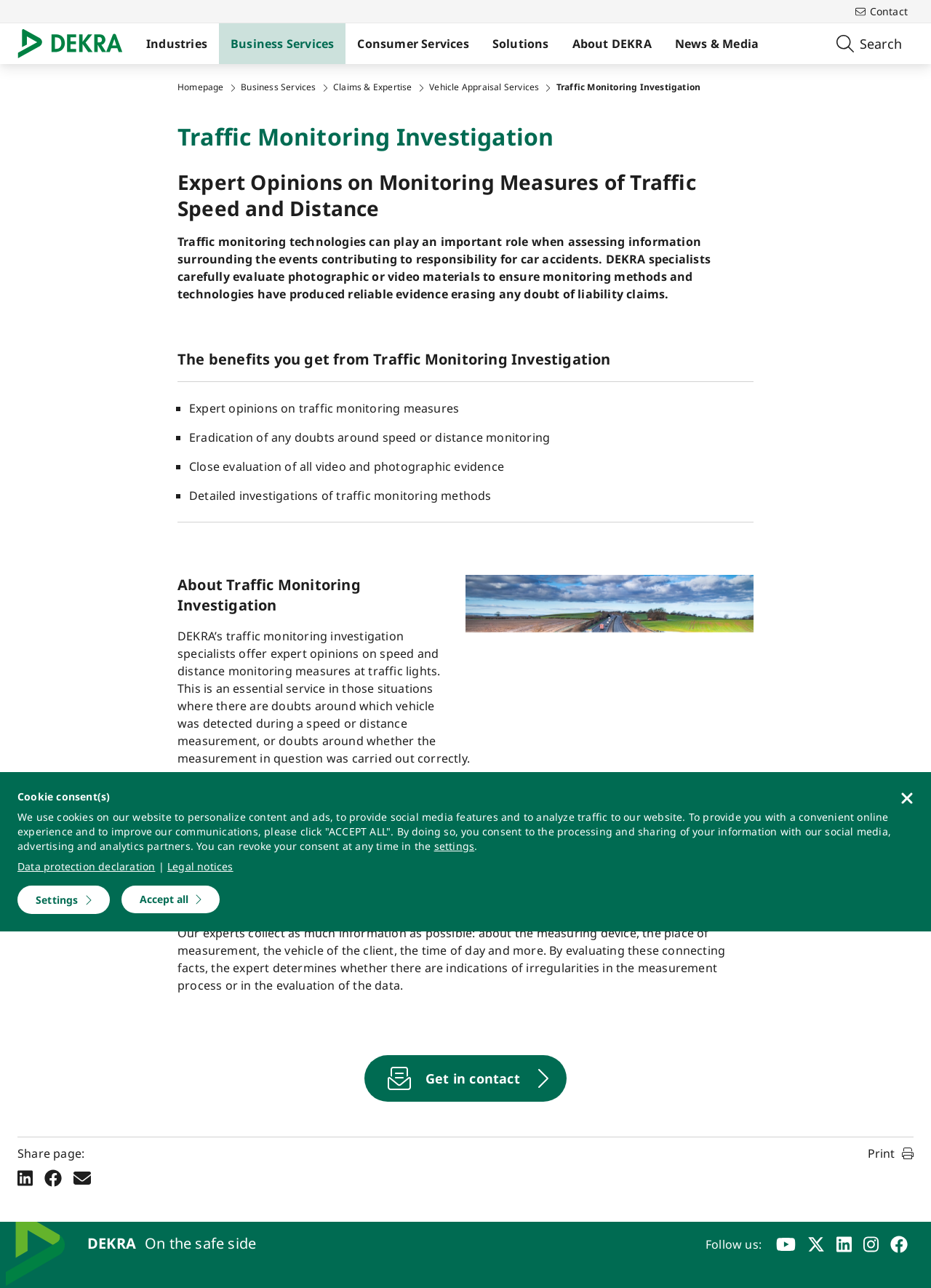How can users get in contact with DEKRA for traffic monitoring investigation services?
Examine the webpage screenshot and provide an in-depth answer to the question.

The webpage provides a 'Get in contact' link at the bottom of the page, which allows users to get in touch with DEKRA for their traffic monitoring investigation services. This link is located below the section 'About Traffic Monitoring Investigation'.